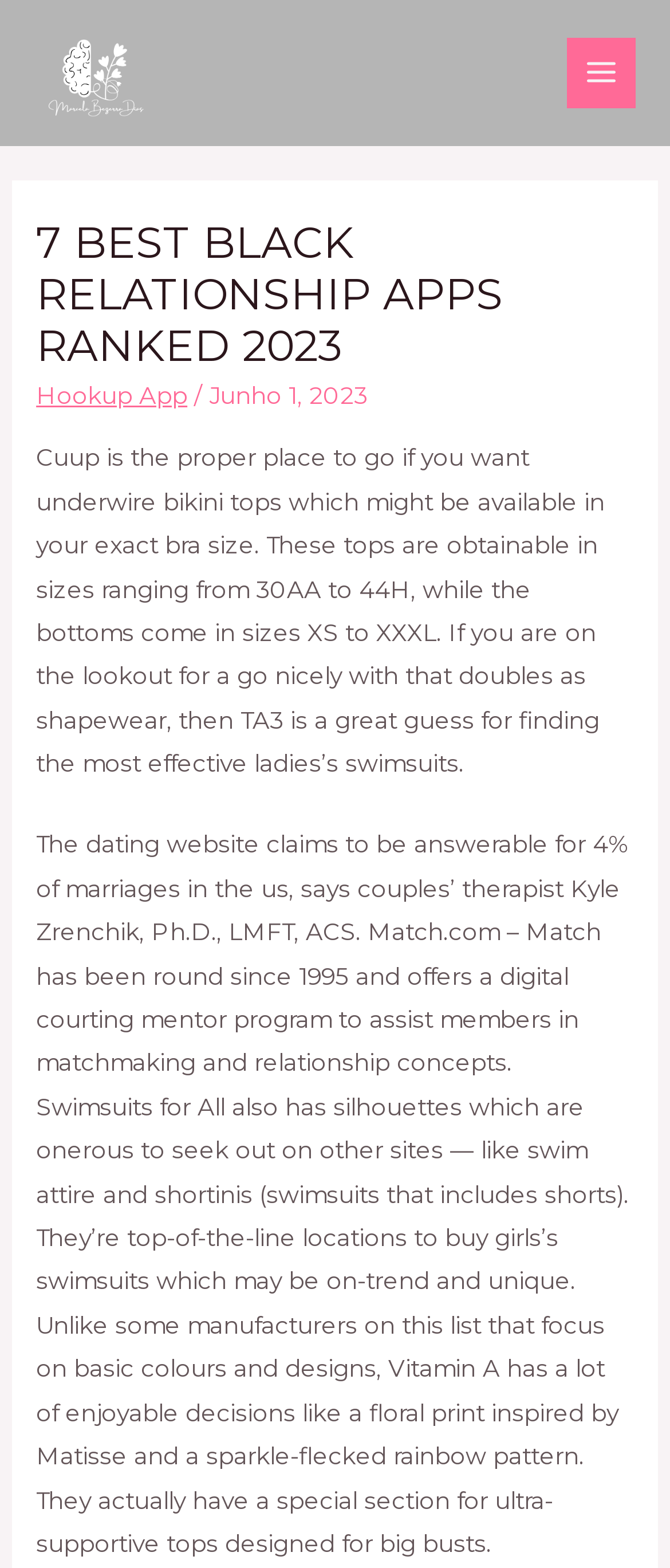Specify the bounding box coordinates (top-left x, top-left y, bottom-right x, bottom-right y) of the UI element in the screenshot that matches this description: alt="Marcela Bezerra Dias"

[0.051, 0.036, 0.241, 0.054]